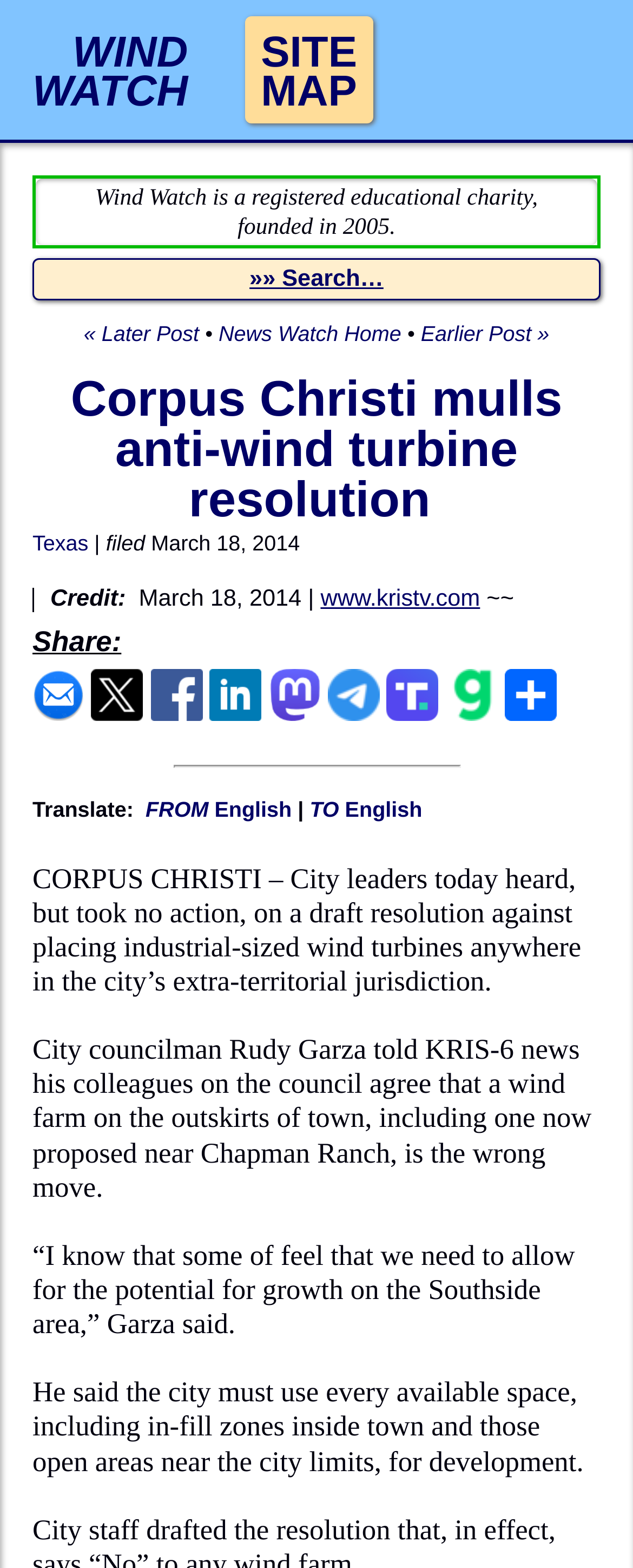Using the image as a reference, answer the following question in as much detail as possible:
What is the proposed location of the wind farm?

The question asks for the proposed location of the wind farm. By reading the text 'City councilman Rudy Garza told KRIS-6 news his colleagues on the council agree that a wind farm on the outskirts of town, including one now proposed near Chapman Ranch, is the wrong move.', I found that the proposed location of the wind farm is near Chapman Ranch.